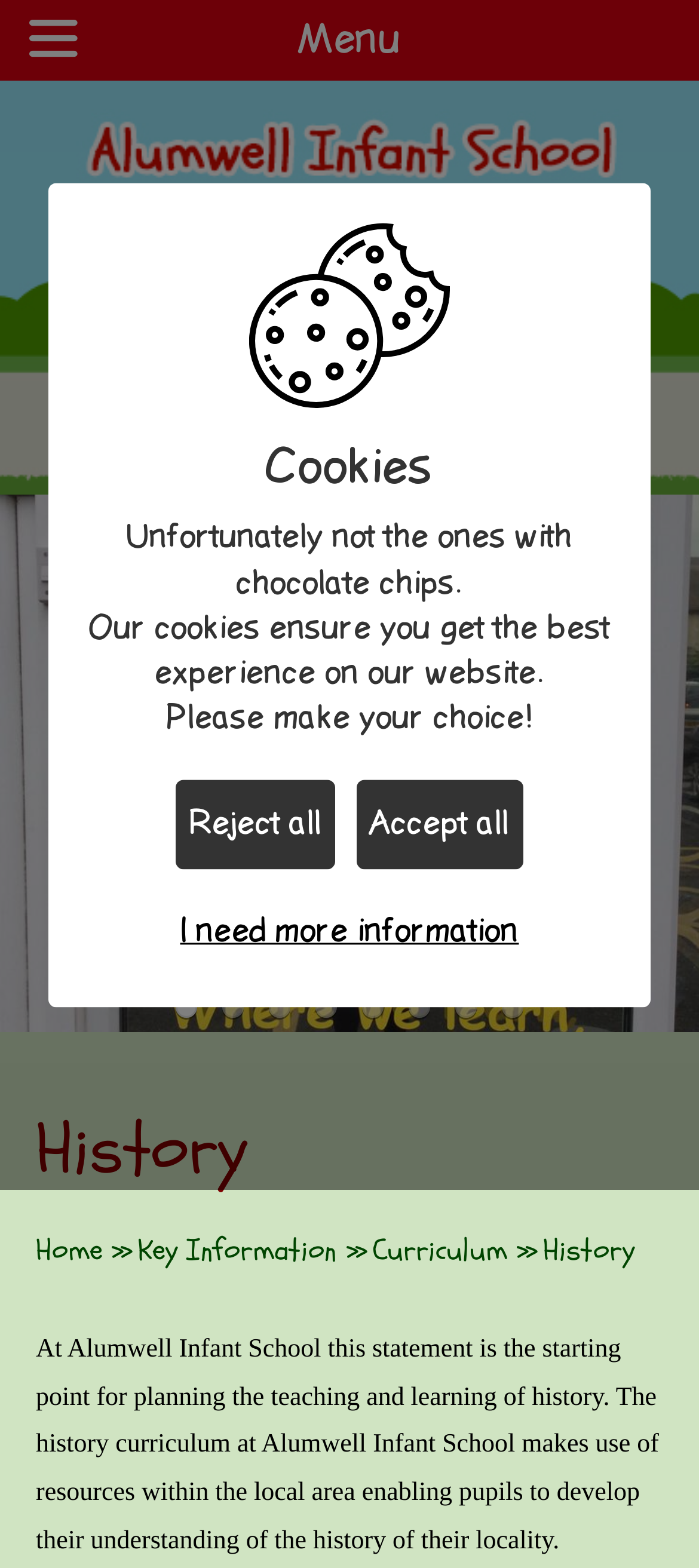Carefully examine the image and provide an in-depth answer to the question: What is the purpose of the history curriculum?

According to the StaticText element with the text 'At Alumwell Infant School this statement is the starting point for planning the teaching and learning of history. The history curriculum at Alumwell Infant School makes use of resources within the local area enabling pupils to develop their understanding of the history of their locality.', the purpose of the history curriculum is to enable pupils to develop their understanding of the history of their locality.